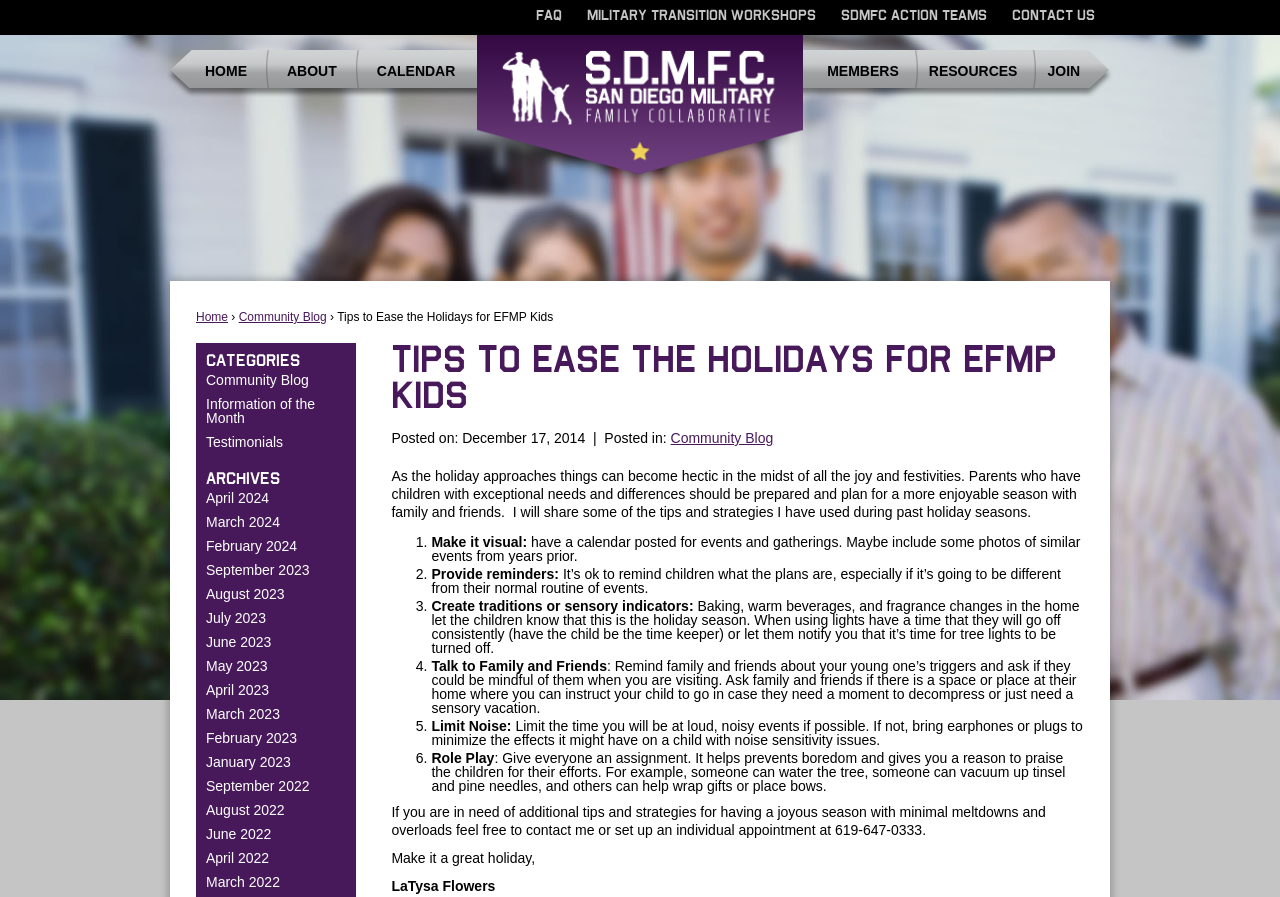Please mark the clickable region by giving the bounding box coordinates needed to complete this instruction: "Click on the 'FAQ' link".

[0.419, 0.01, 0.439, 0.026]